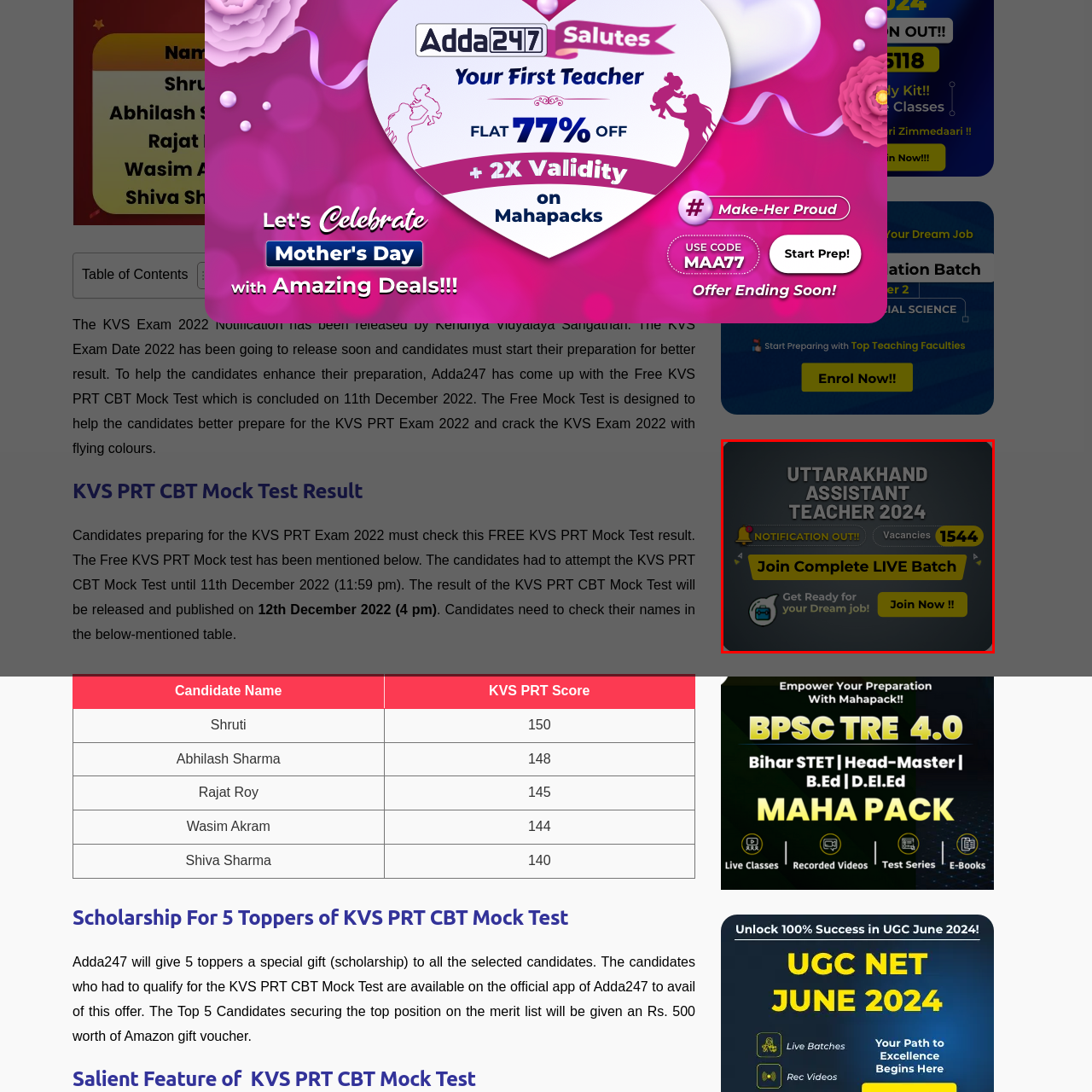Direct your attention to the red-bounded image and answer the question with a single word or phrase:
What is the supportive message for interested applicants?

Get Ready for your Dream job!